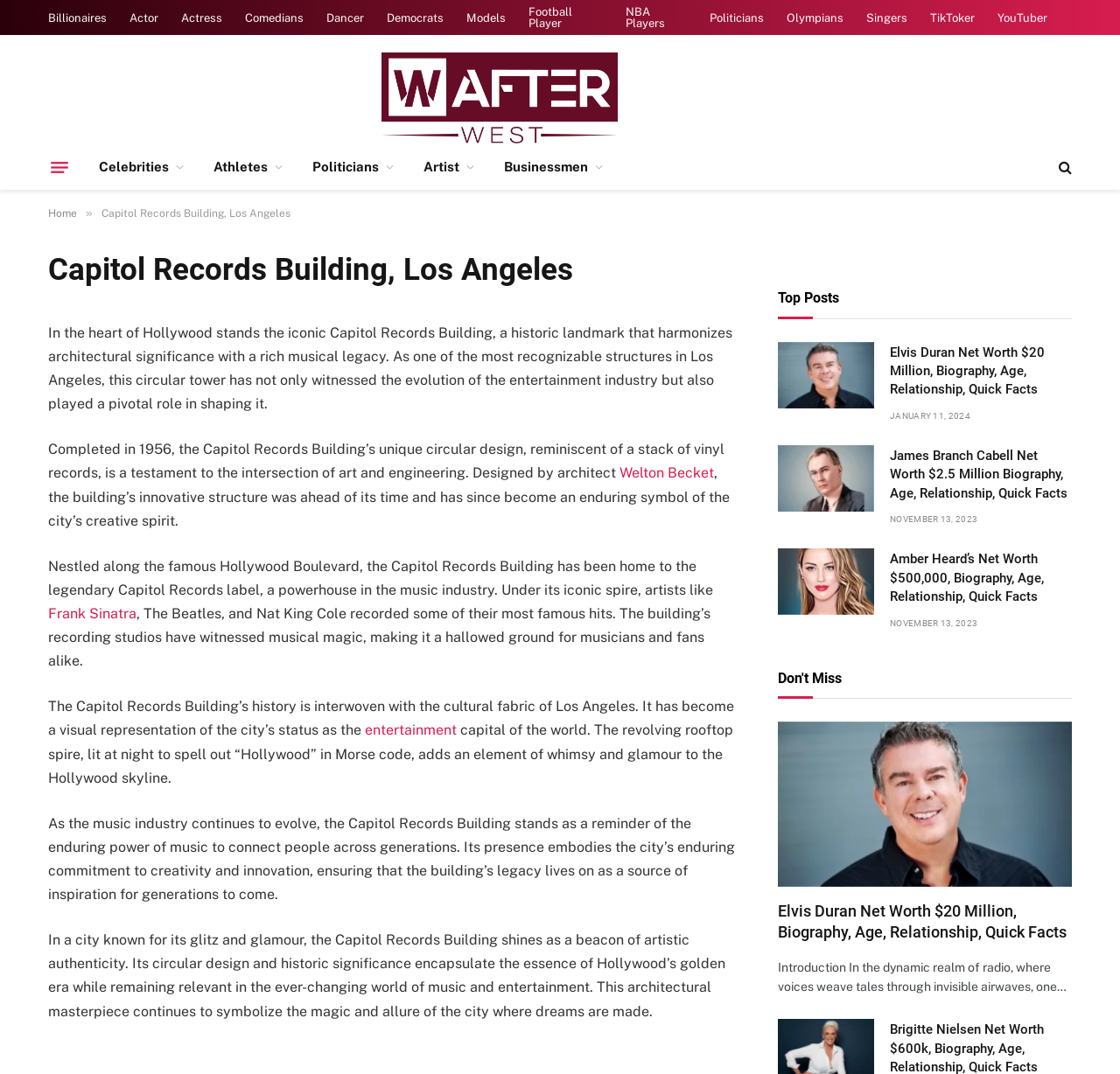Create a detailed narrative describing the layout and content of the webpage.

The webpage is about the Capitol Records Building, a historic landmark in Los Angeles. At the top, there are several links to categories of celebrities, including billionaires, actors, comedians, and musicians. Below these links, there is a menu button and a search bar.

The main content of the page is a detailed description of the Capitol Records Building, including its history, architecture, and significance in the music industry. The text is divided into several paragraphs, with headings and links to related topics. There are also images of the building and its surroundings.

On the right side of the page, there is a section titled "Top Posts" with several articles about celebrities, including Elvis Duran, James Branch Cabell, and Amber Heard. Each article has a heading, a link, and an image. Below the articles, there is a section titled "Don't Miss" with more articles and links.

At the bottom of the page, there is a footer with links to the home page, a menu, and other sections of the website. Overall, the webpage is a informative and visually appealing tribute to the Capitol Records Building and its importance in the music industry.